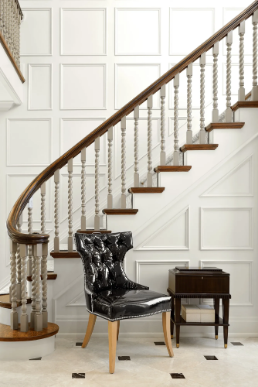Please give a concise answer to this question using a single word or phrase: 
What is the purpose of the side table?

For placing items